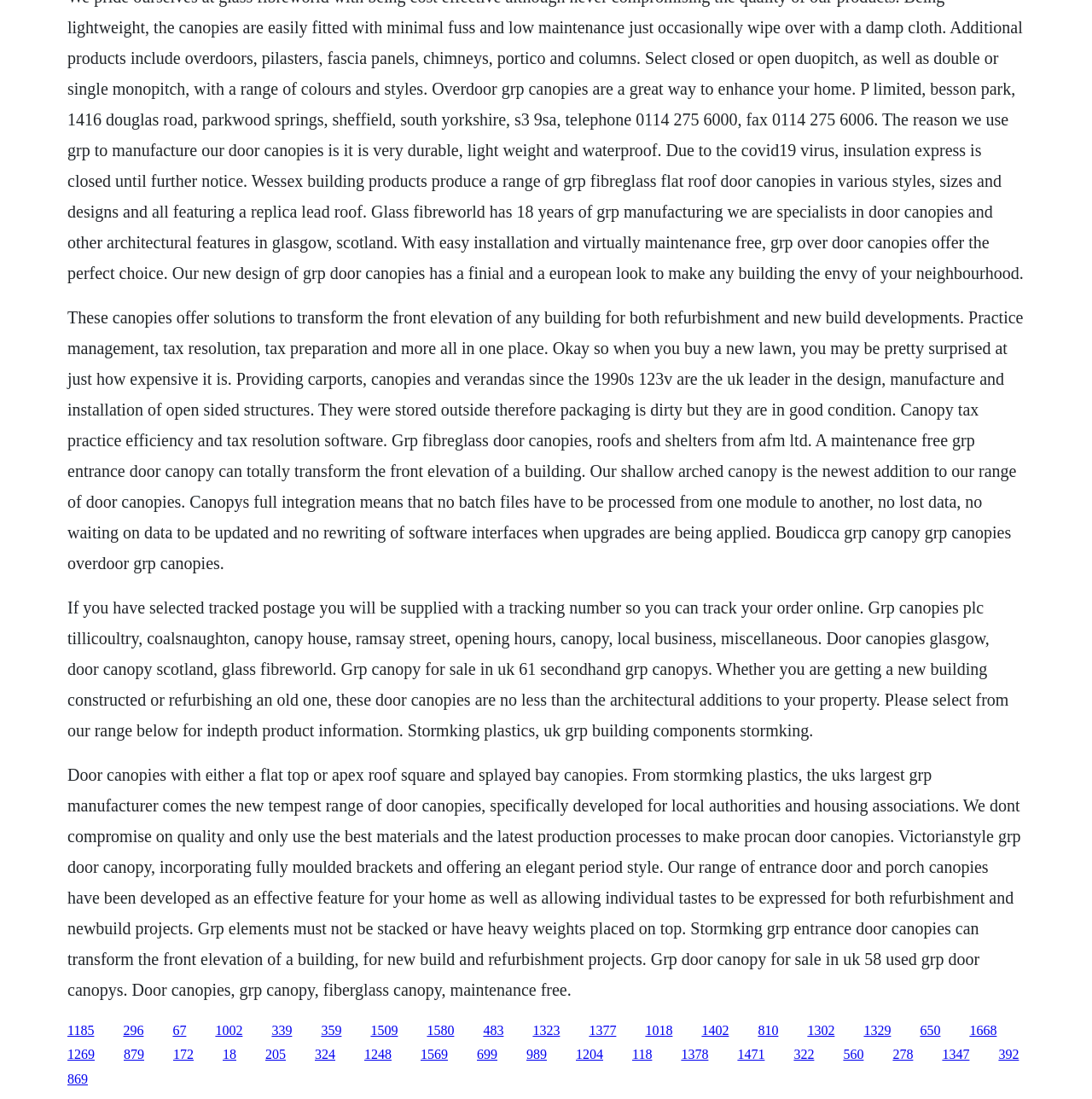Bounding box coordinates are specified in the format (top-left x, top-left y, bottom-right x, bottom-right y). All values are floating point numbers bounded between 0 and 1. Please provide the bounding box coordinate of the region this sentence describes: 1378

[0.624, 0.953, 0.649, 0.966]